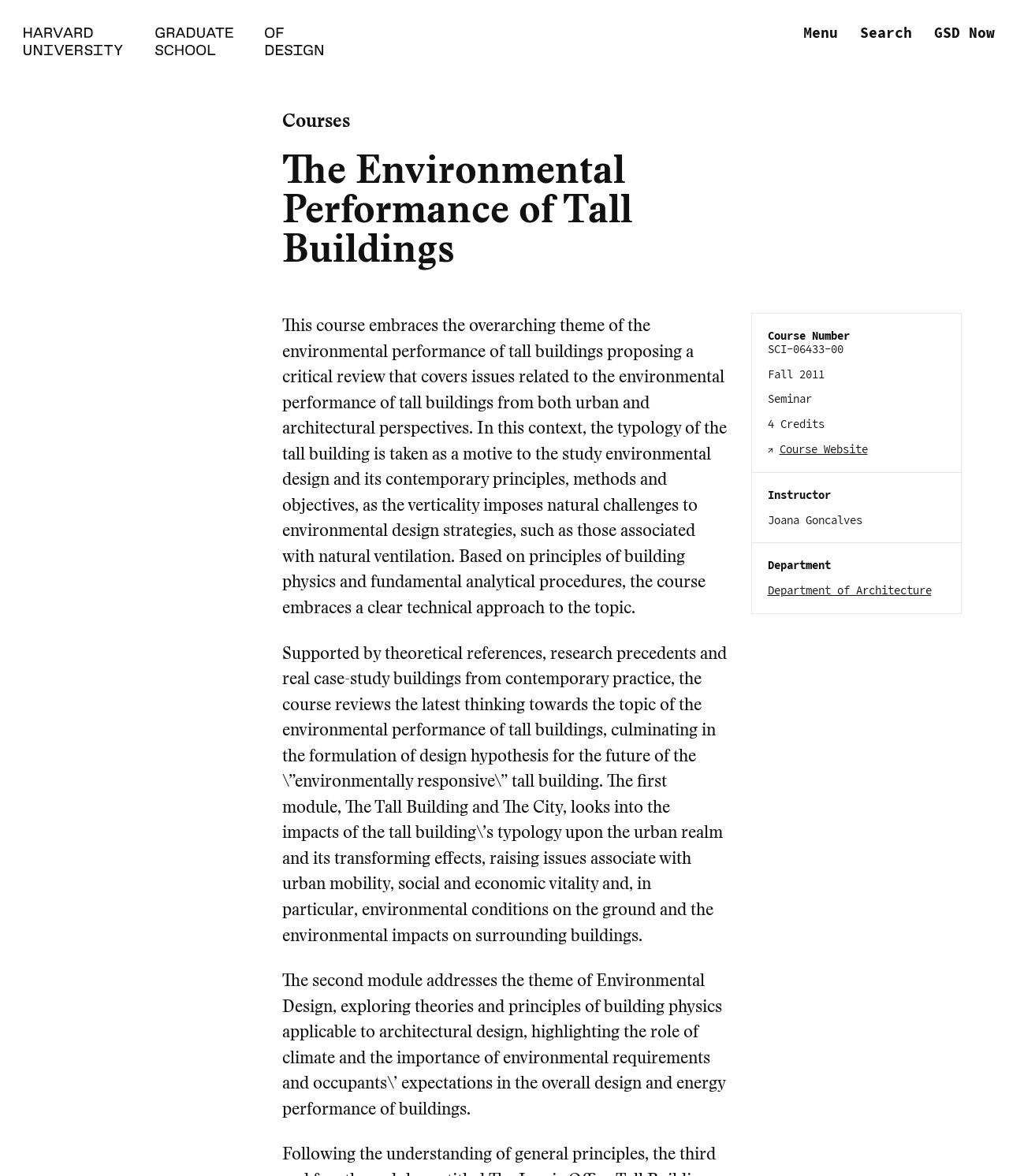Give a concise answer using one word or a phrase to the following question:
How many credits is this course worth?

4 Credits